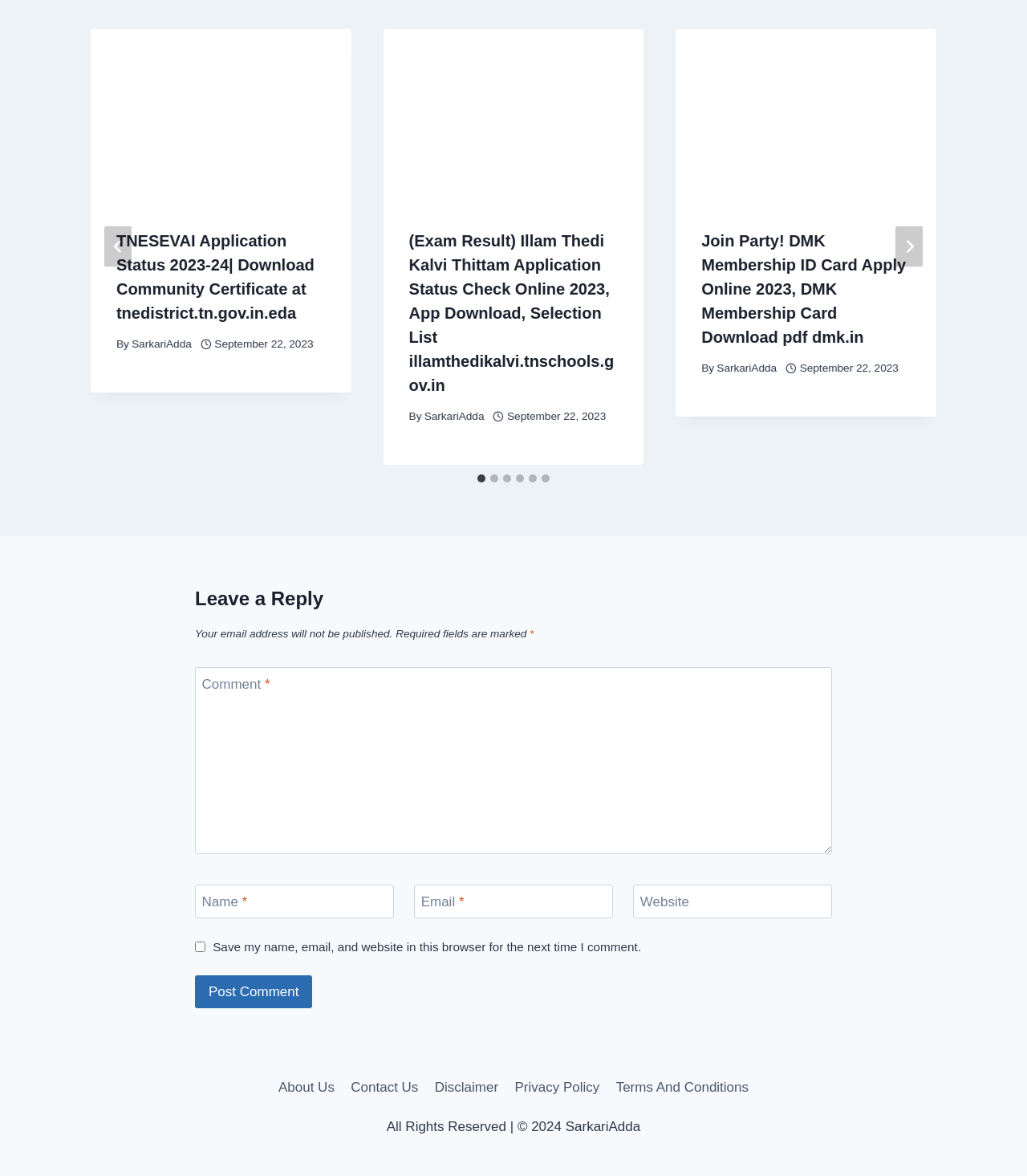Find the bounding box coordinates for the element that must be clicked to complete the instruction: "Enter a comment in the 'Comment' field". The coordinates should be four float numbers between 0 and 1, indicated as [left, top, right, bottom].

[0.19, 0.567, 0.81, 0.726]